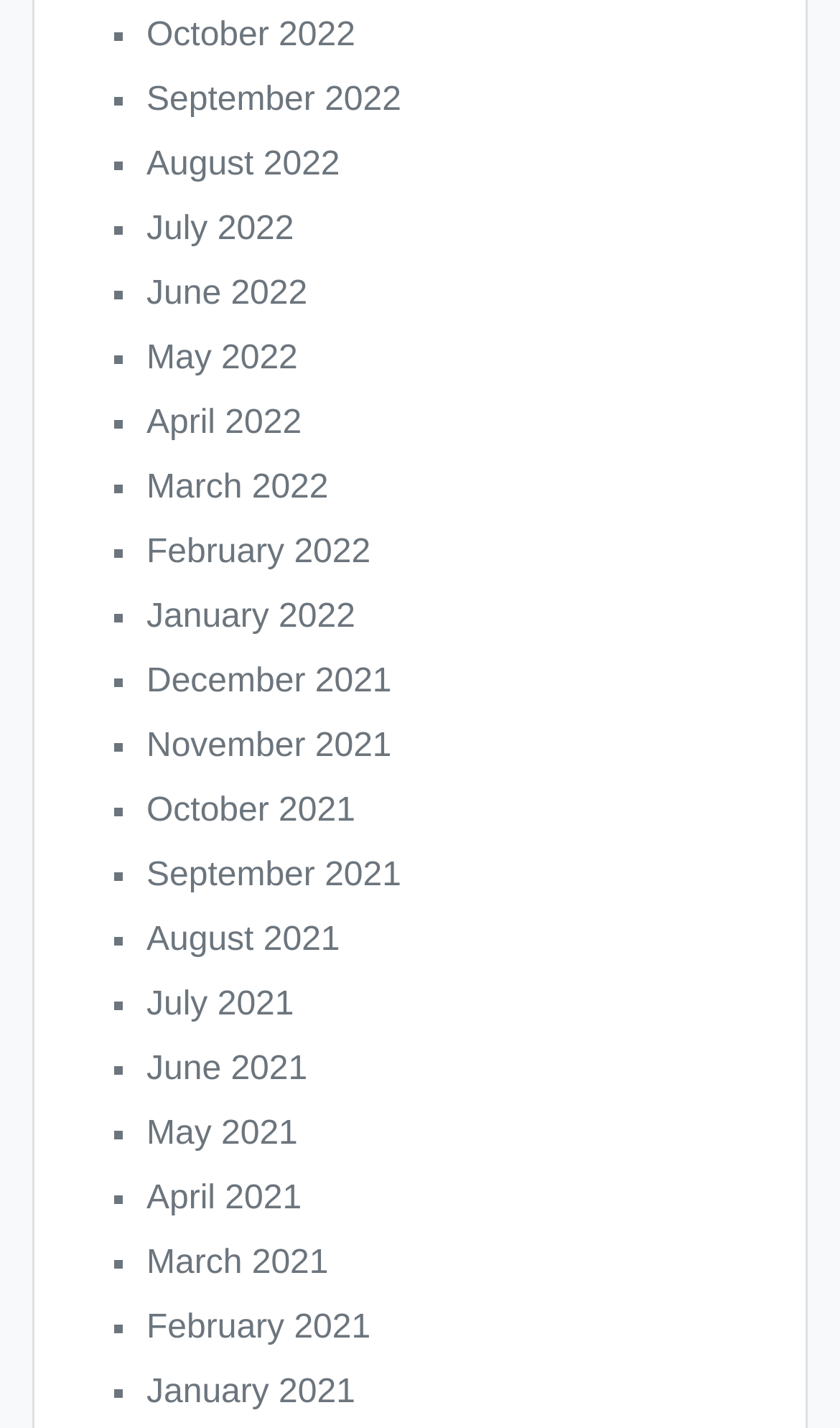Are the months listed in chronological order?
Provide a one-word or short-phrase answer based on the image.

Yes